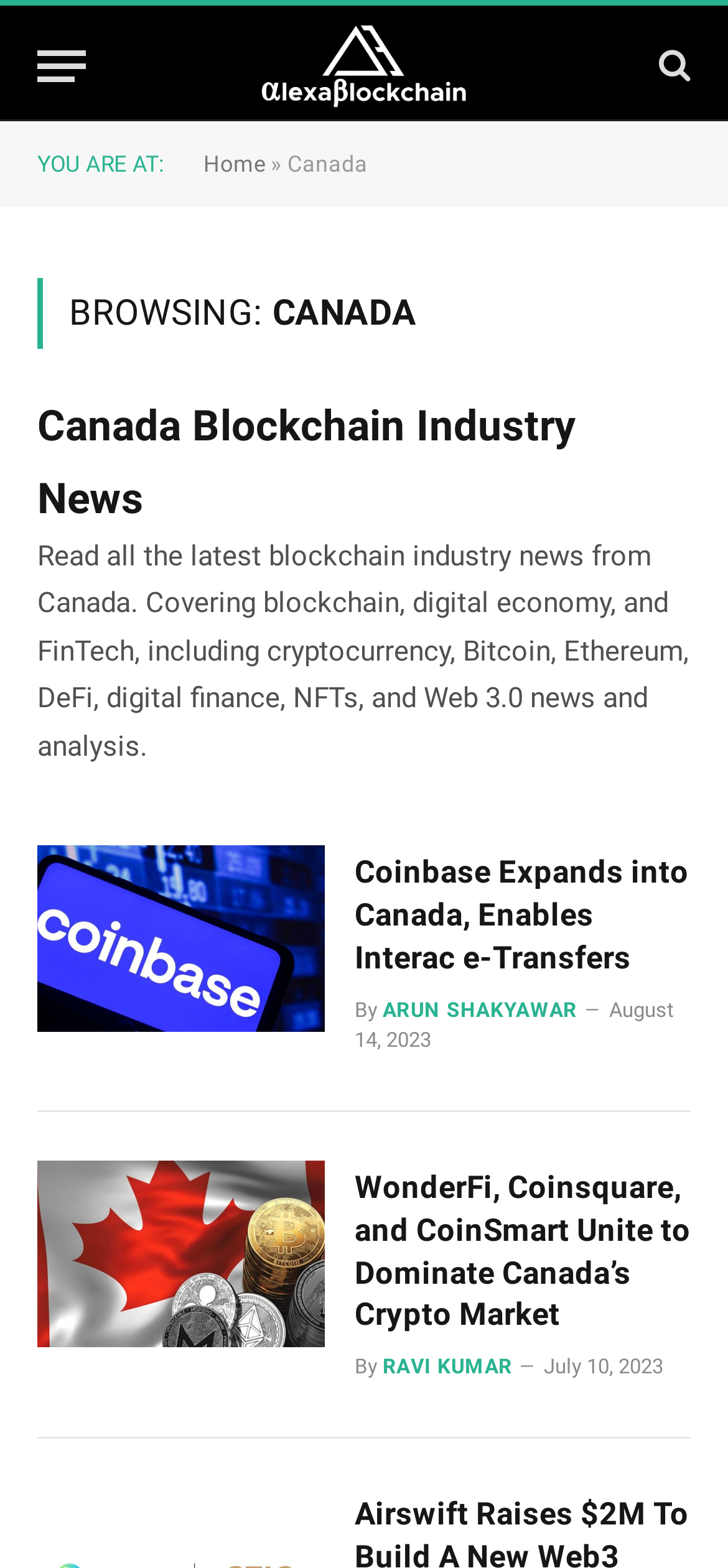Please determine the bounding box coordinates of the element to click on in order to accomplish the following task: "View the news about WonderFi, Coinsquare, and CoinSmart". Ensure the coordinates are four float numbers ranging from 0 to 1, i.e., [left, top, right, bottom].

[0.051, 0.74, 0.446, 0.859]